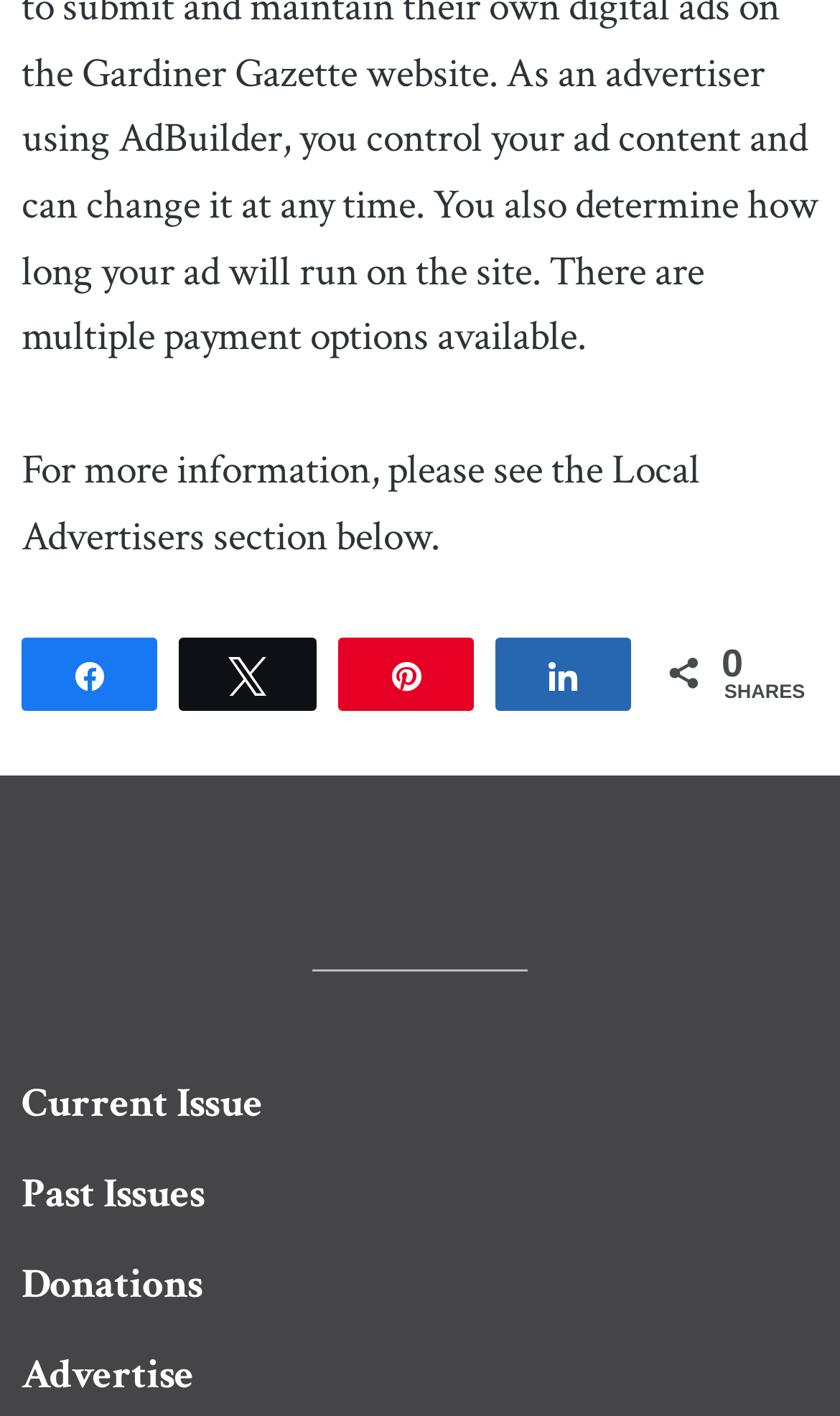Locate the bounding box coordinates of the clickable region to complete the following instruction: "View past issues."

[0.026, 0.824, 0.949, 0.865]